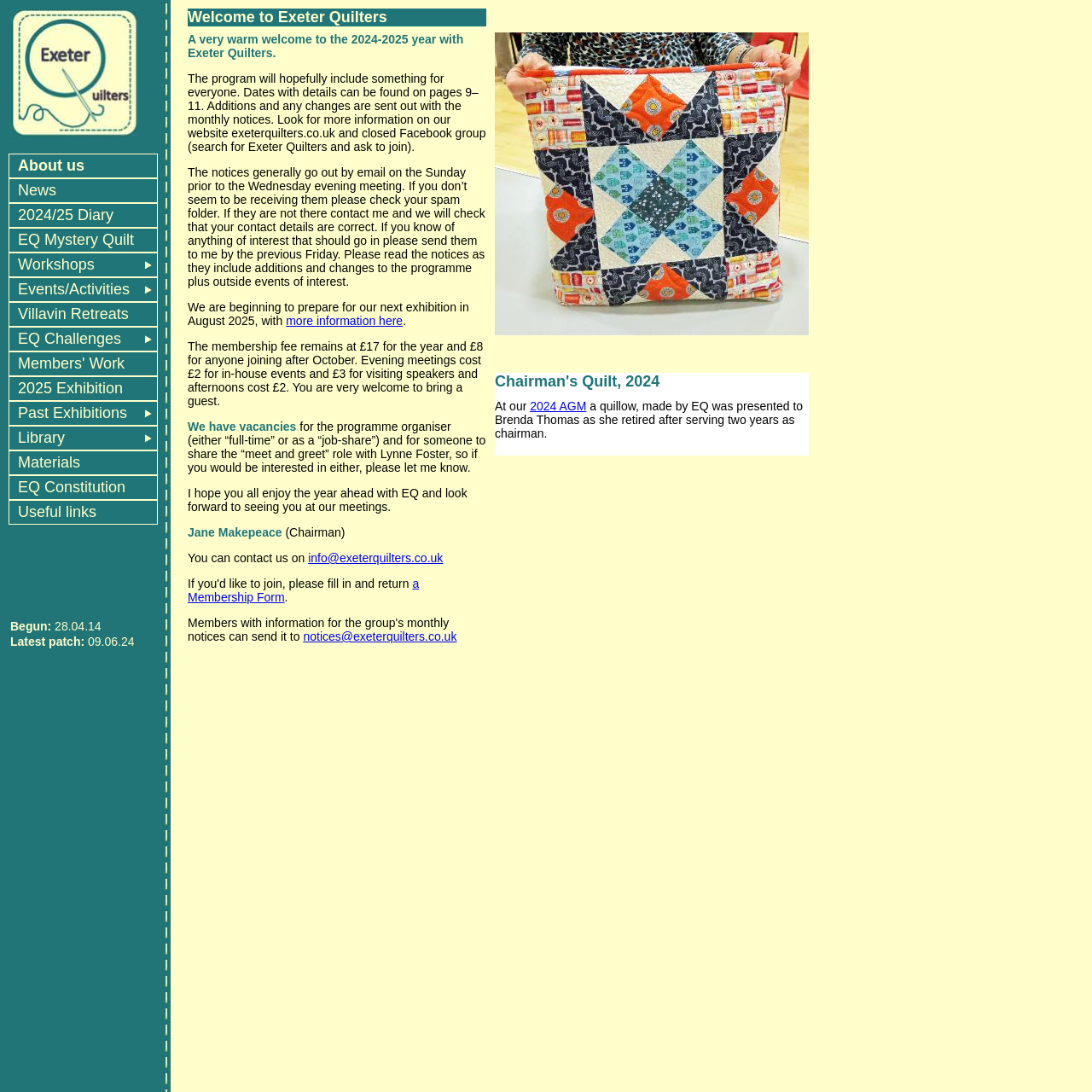Please specify the bounding box coordinates of the clickable region to carry out the following instruction: "Click the 'About us' link". The coordinates should be four float numbers between 0 and 1, in the format [left, top, right, bottom].

[0.009, 0.141, 0.144, 0.162]